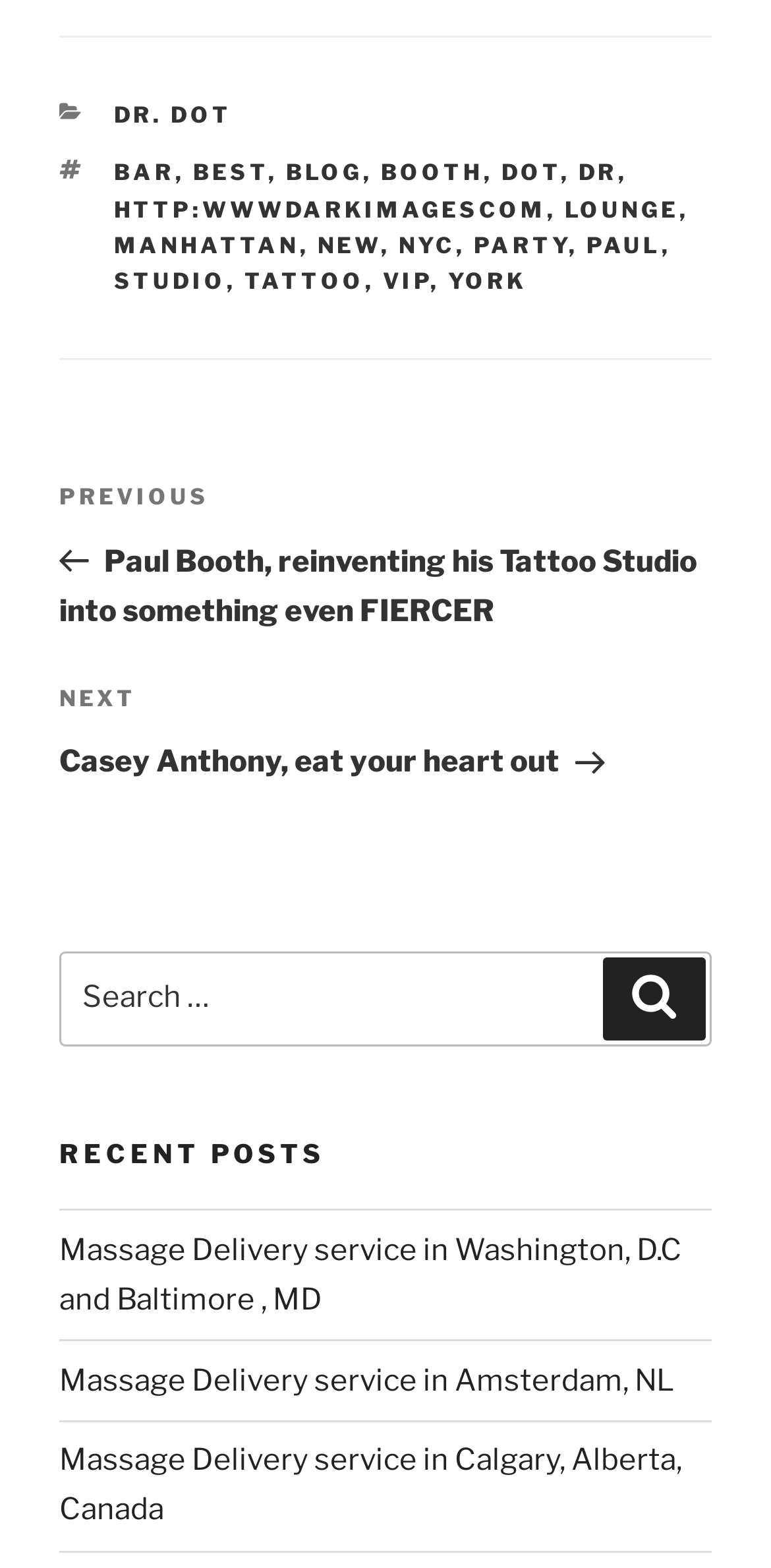Given the element description Dr. Dot, identify the bounding box coordinates for the UI element on the webpage screenshot. The format should be (top-left x, top-left y, bottom-right x, bottom-right y), with values between 0 and 1.

[0.147, 0.065, 0.301, 0.082]